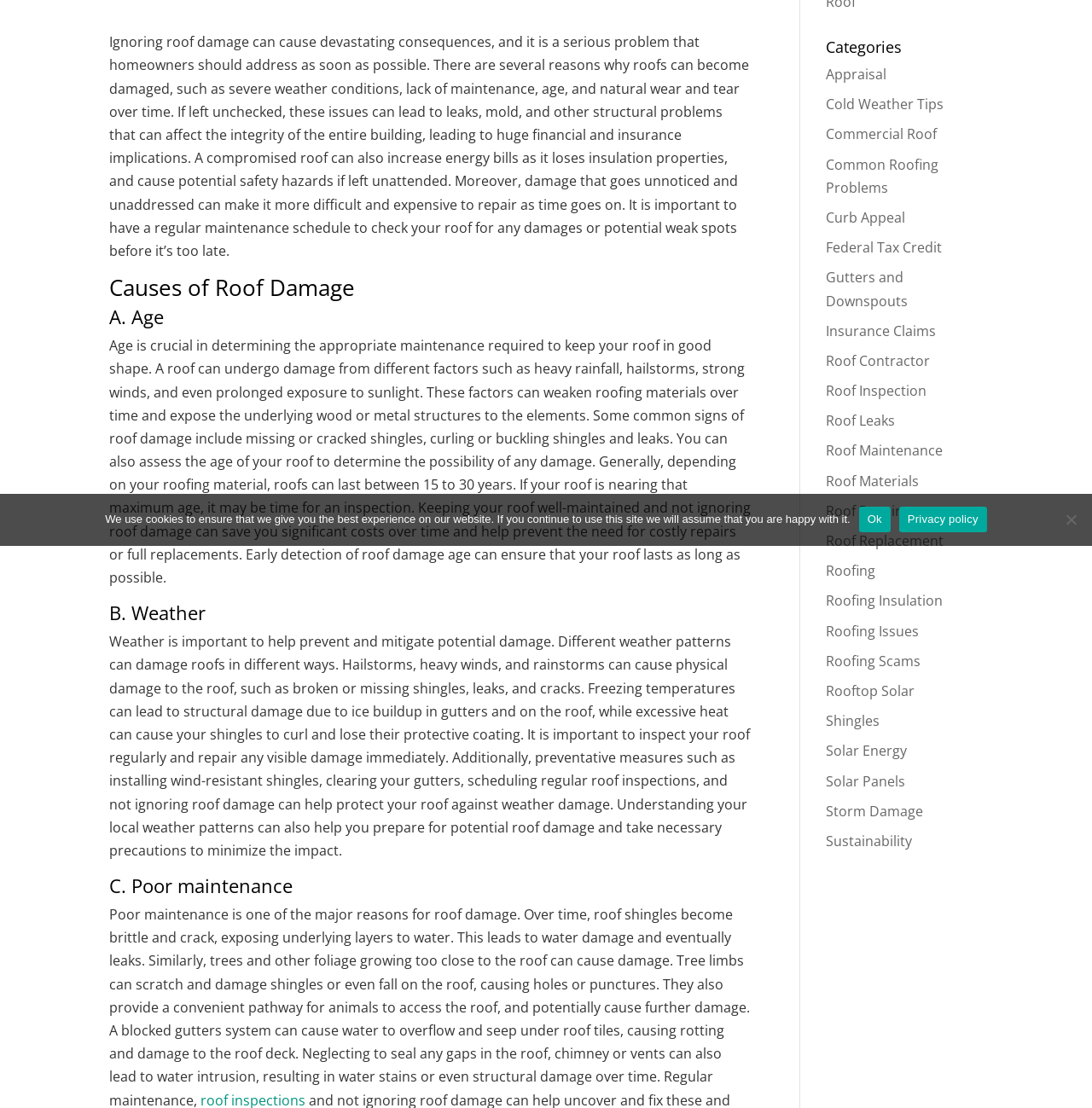Find the bounding box coordinates for the HTML element described in this sentence: "Appraisal". Provide the coordinates as four float numbers between 0 and 1, in the format [left, top, right, bottom].

[0.756, 0.059, 0.812, 0.075]